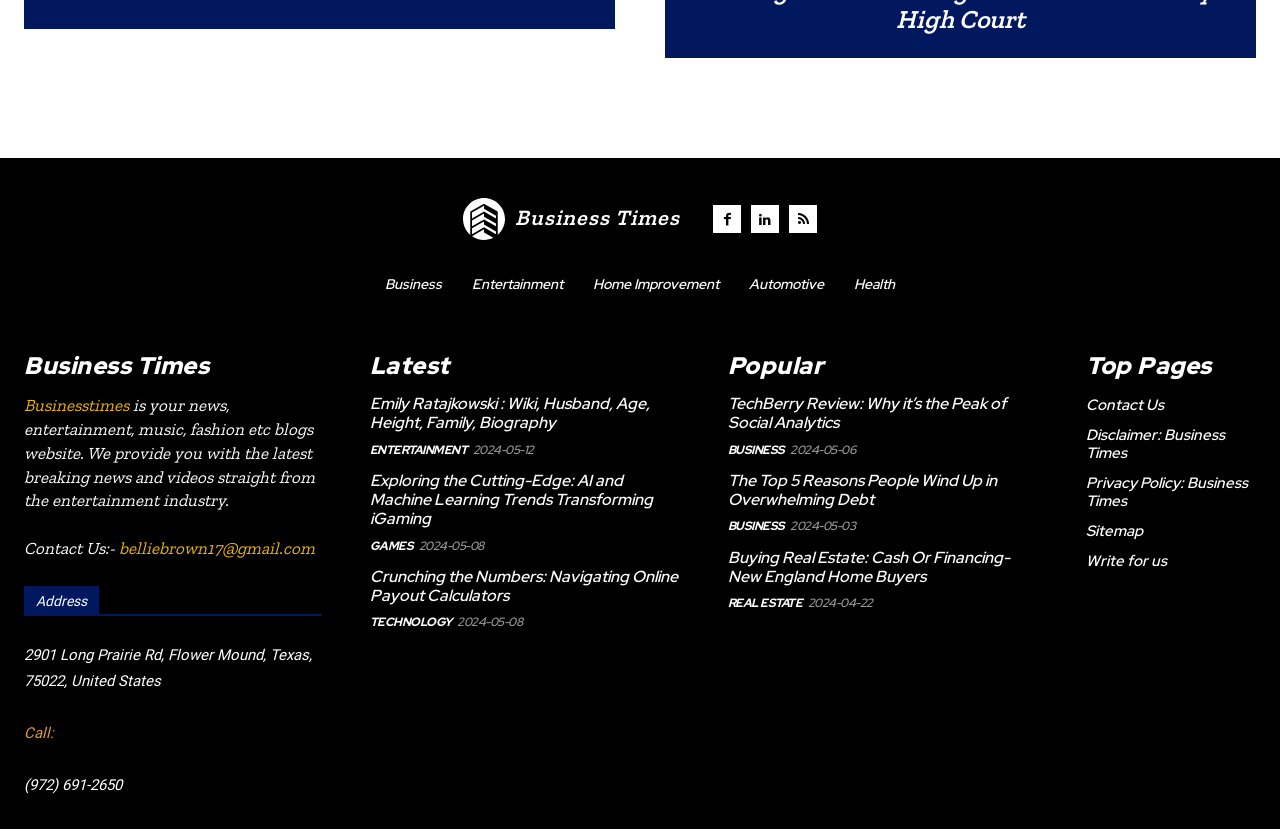Pinpoint the bounding box coordinates of the element you need to click to execute the following instruction: "Contact Us". The bounding box should be represented by four float numbers between 0 and 1, in the format [left, top, right, bottom].

[0.093, 0.649, 0.246, 0.673]